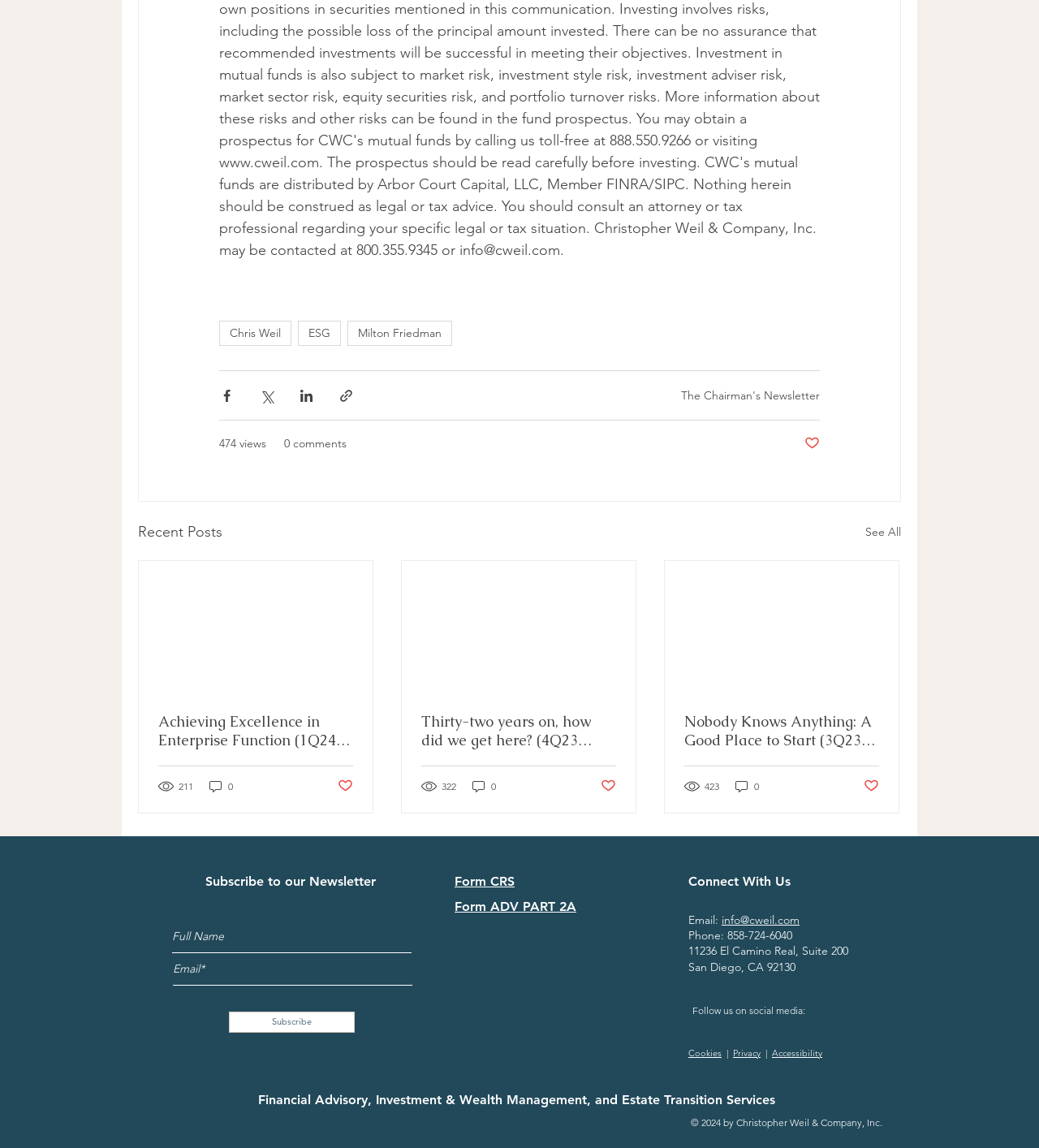What is the name of the company?
Please give a well-detailed answer to the question.

I found the company name at the bottom of the webpage, in the copyright section, which states '© 2024 by Christopher Weil & Company, Inc.'